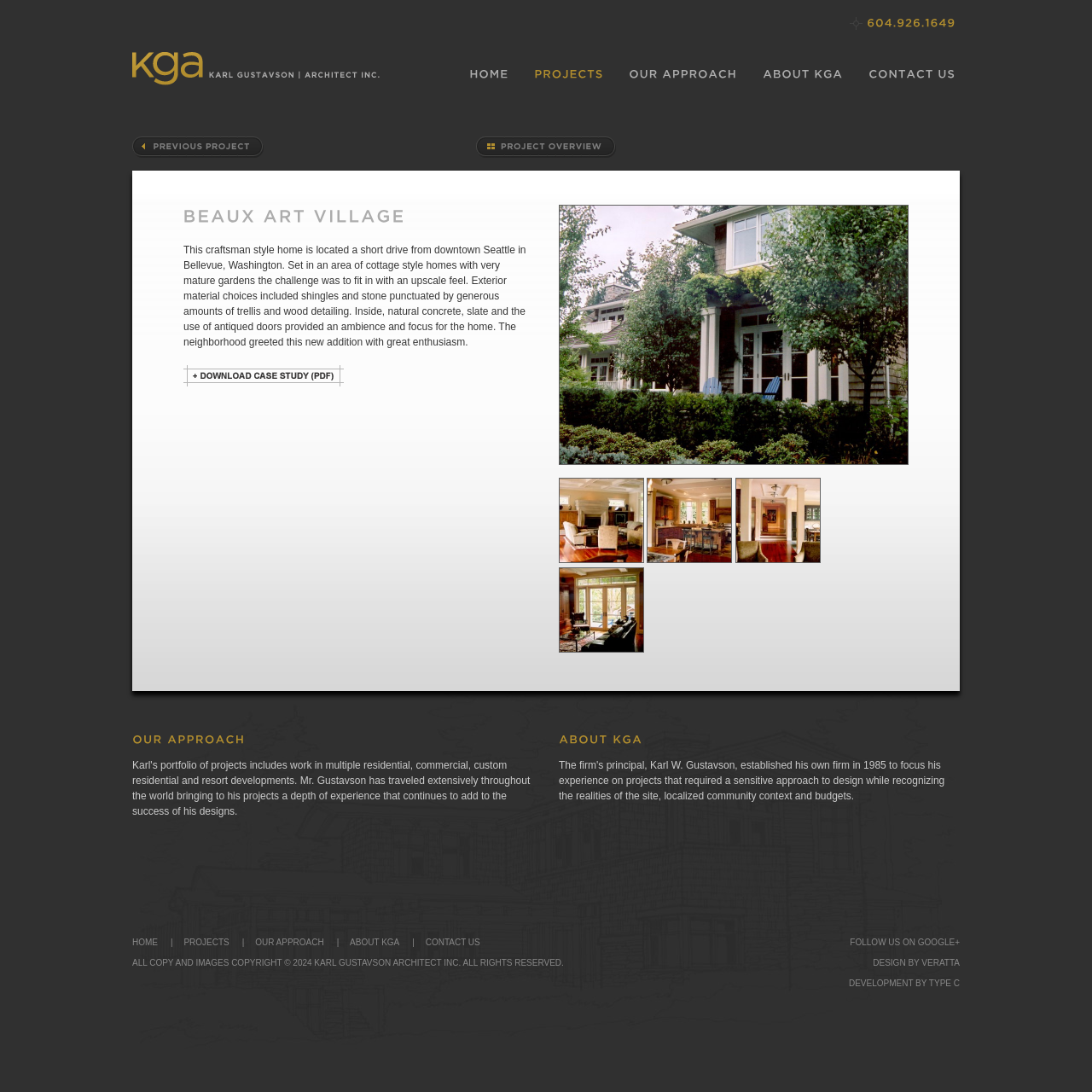Where is the home located?
Offer a detailed and exhaustive answer to the question.

The webpage states that the home is located 'a short drive from downtown Seattle in Bellevue, Washington', which indicates that the home is located in Bellevue, Washington.